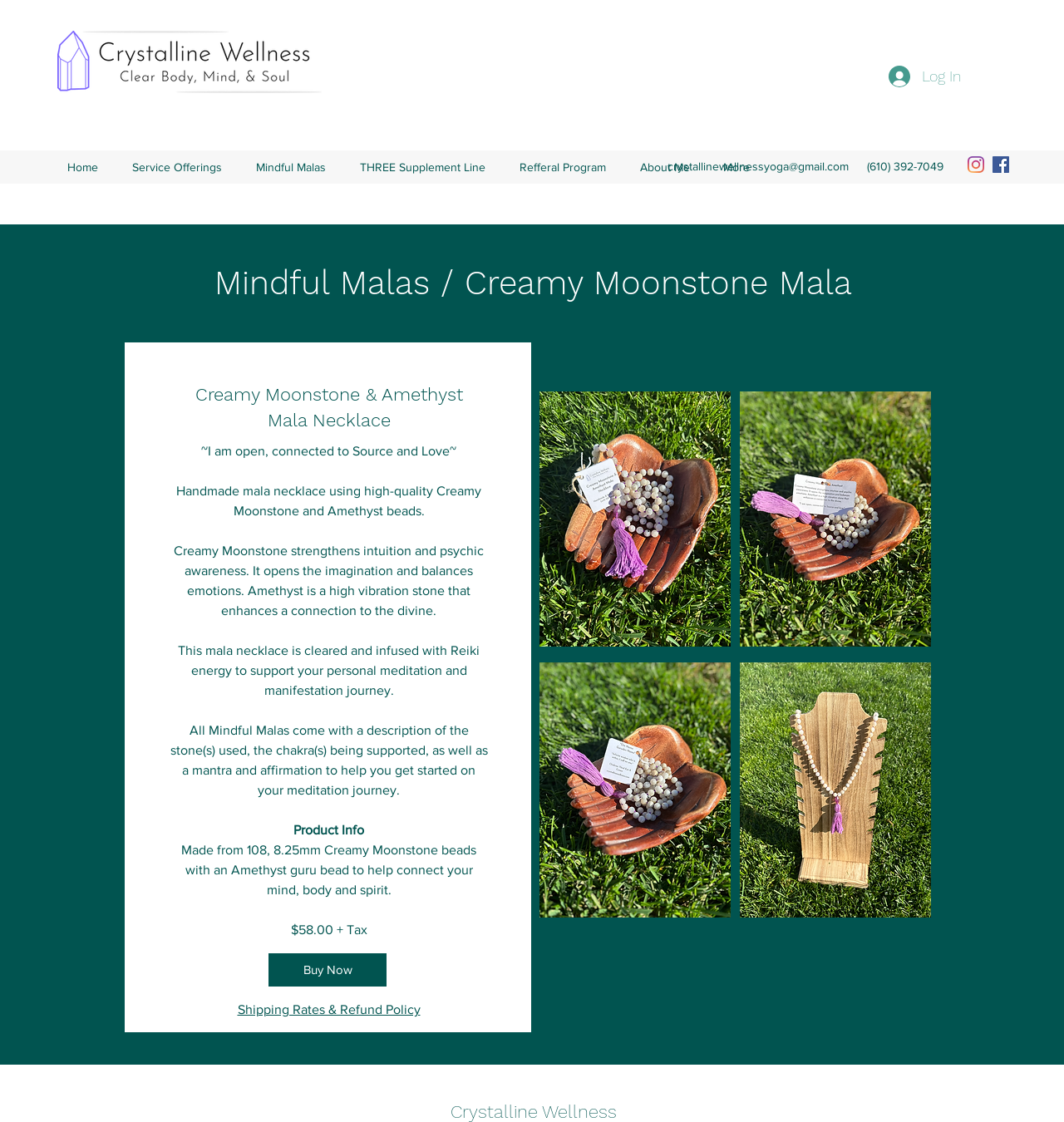Can you locate the main headline on this webpage and provide its text content?

Mindful Malas / Creamy Moonstone Mala